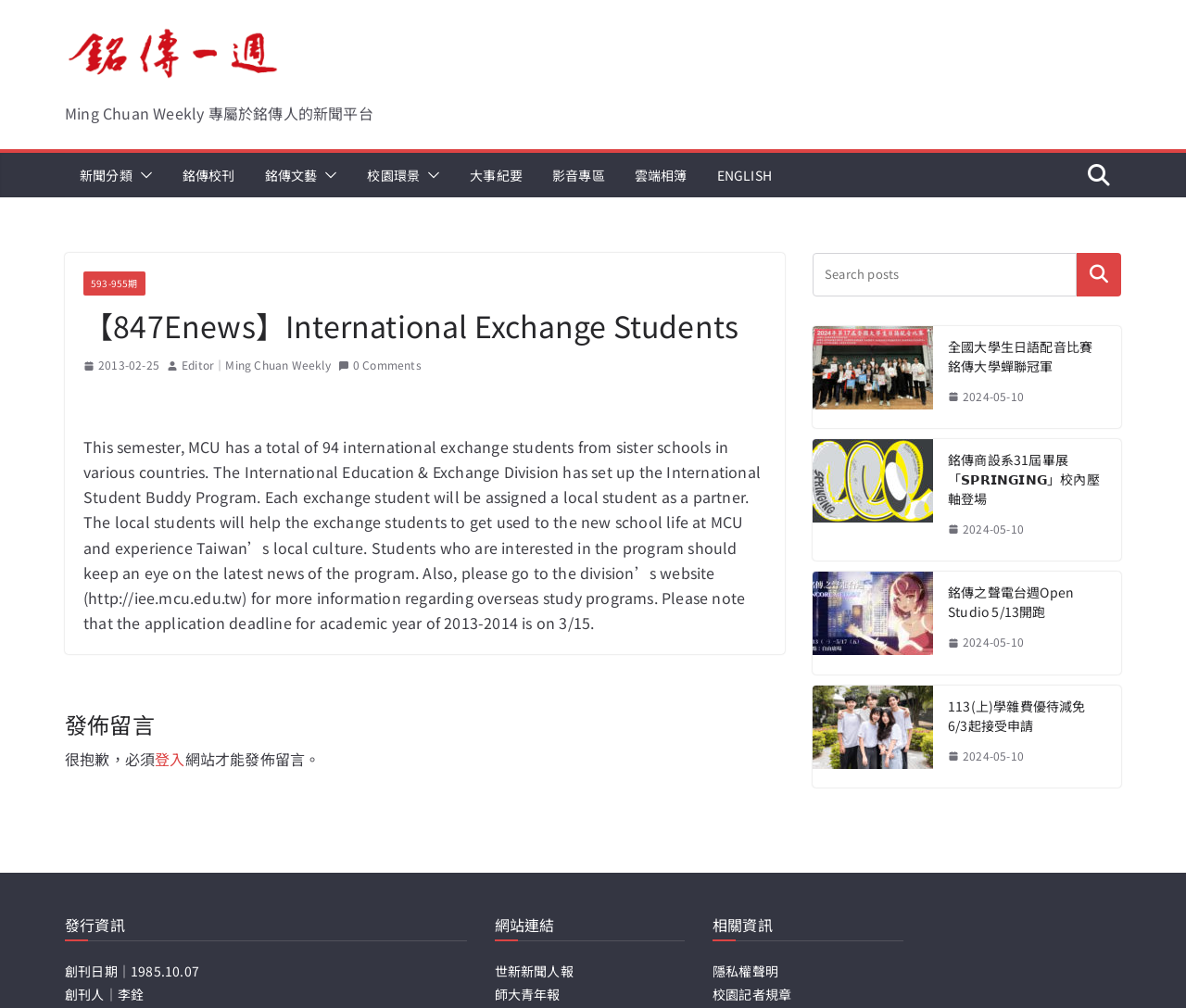From the webpage screenshot, predict the bounding box coordinates (top-left x, top-left y, bottom-right x, bottom-right y) for the UI element described here: parent_node: 校園環景

[0.354, 0.161, 0.371, 0.186]